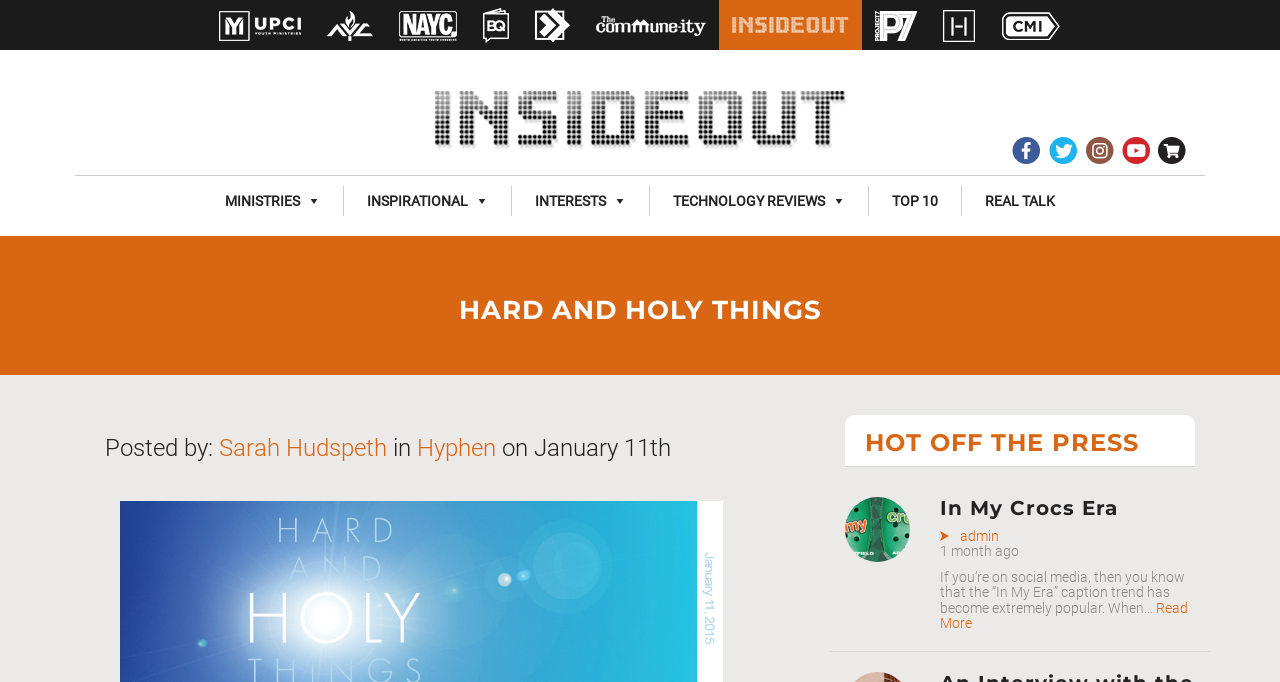Answer the question with a single word or phrase: 
What is the name of the author of the current article?

Sarah Hudspeth